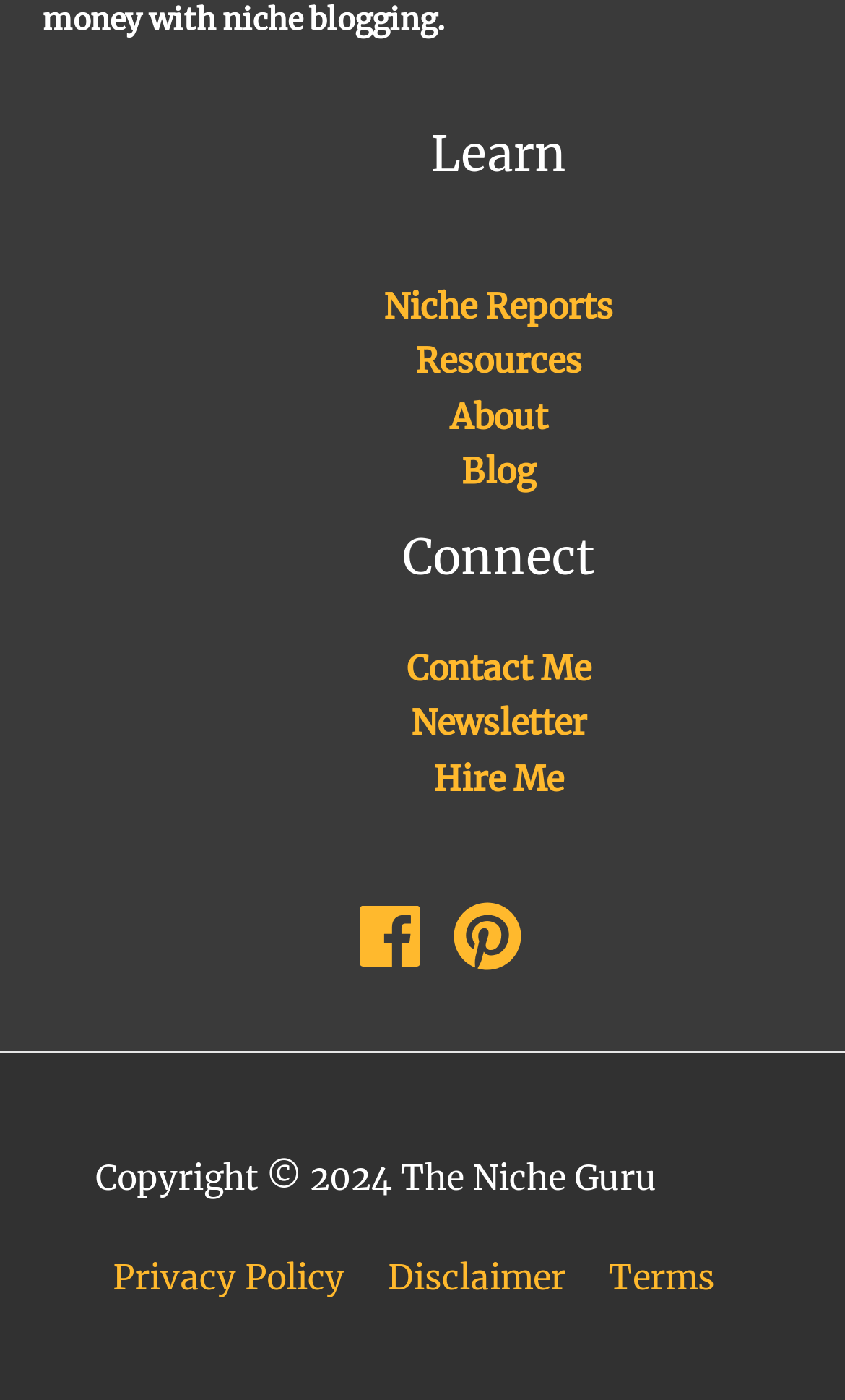What is the purpose of the 'Contact Me' link?
Using the information from the image, answer the question thoroughly.

The 'Contact Me' link is likely intended for visitors to get in touch with the author or owner of the webpage. This link is located at a prominent position in the top navigation bar, suggesting its importance for communication.